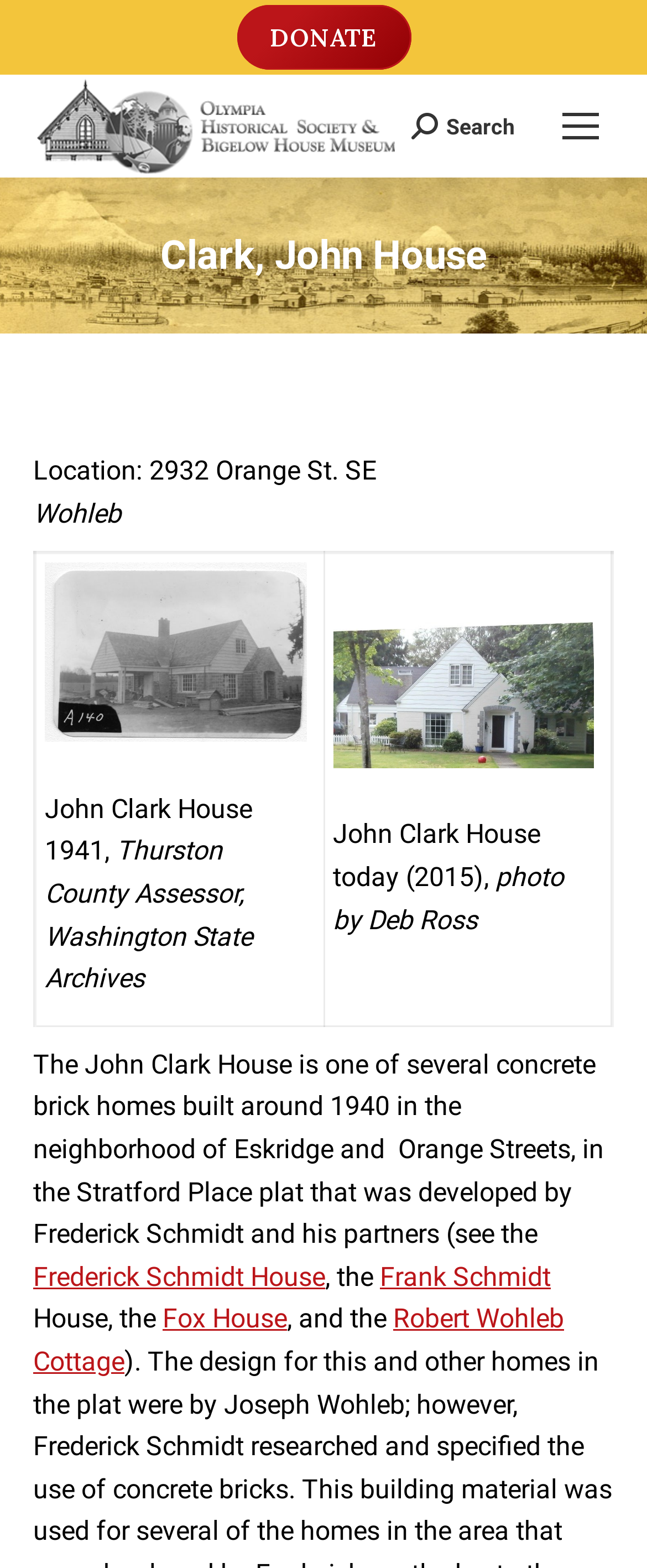Indicate the bounding box coordinates of the clickable region to achieve the following instruction: "Go to the top of the page."

[0.872, 0.65, 0.974, 0.692]